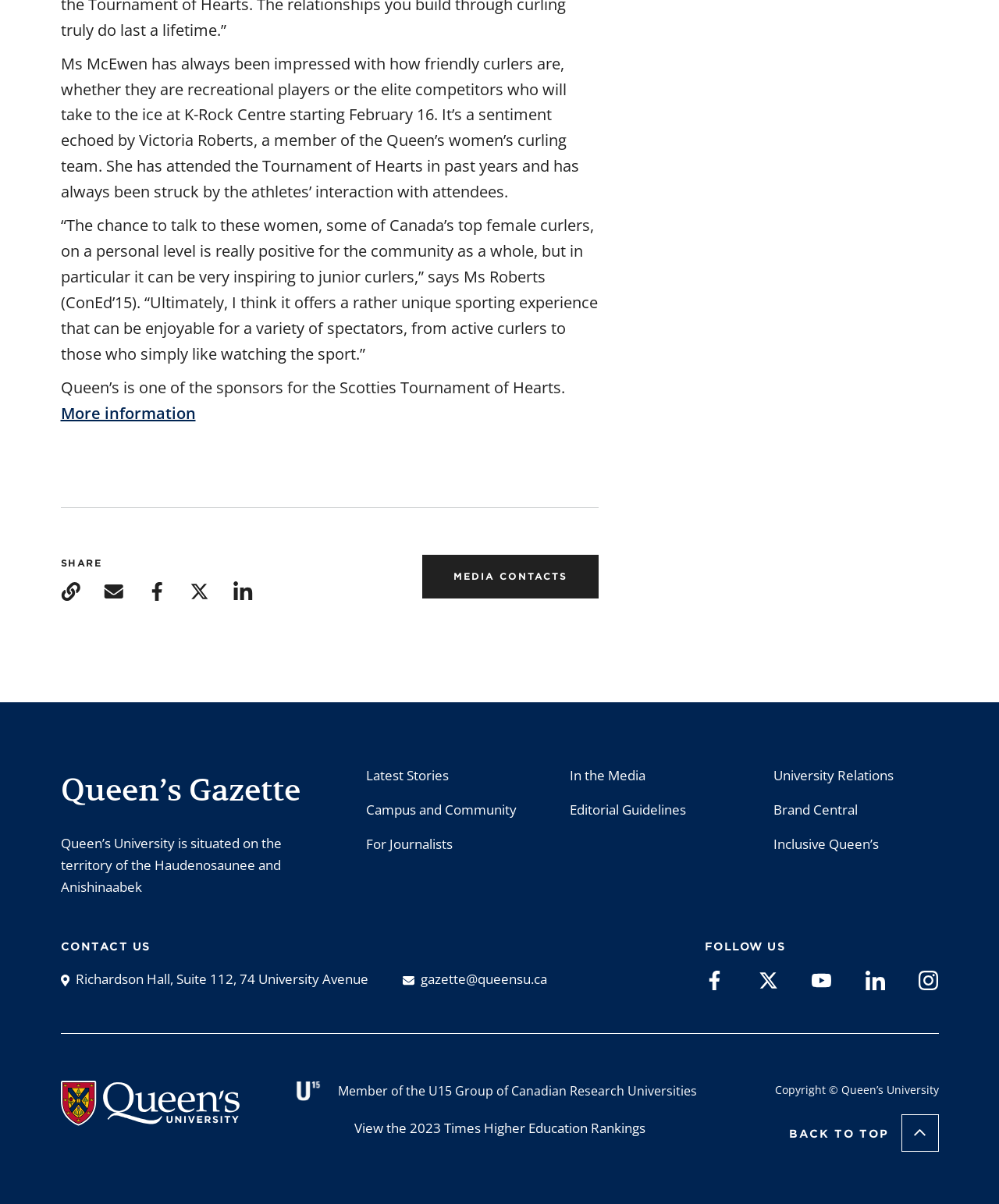What is the name of the university mentioned in the article?
Kindly offer a detailed explanation using the data available in the image.

The article mentions Queen's University as the sponsor of the Scotties Tournament of Hearts, and it's also mentioned in the footer links and contact information.